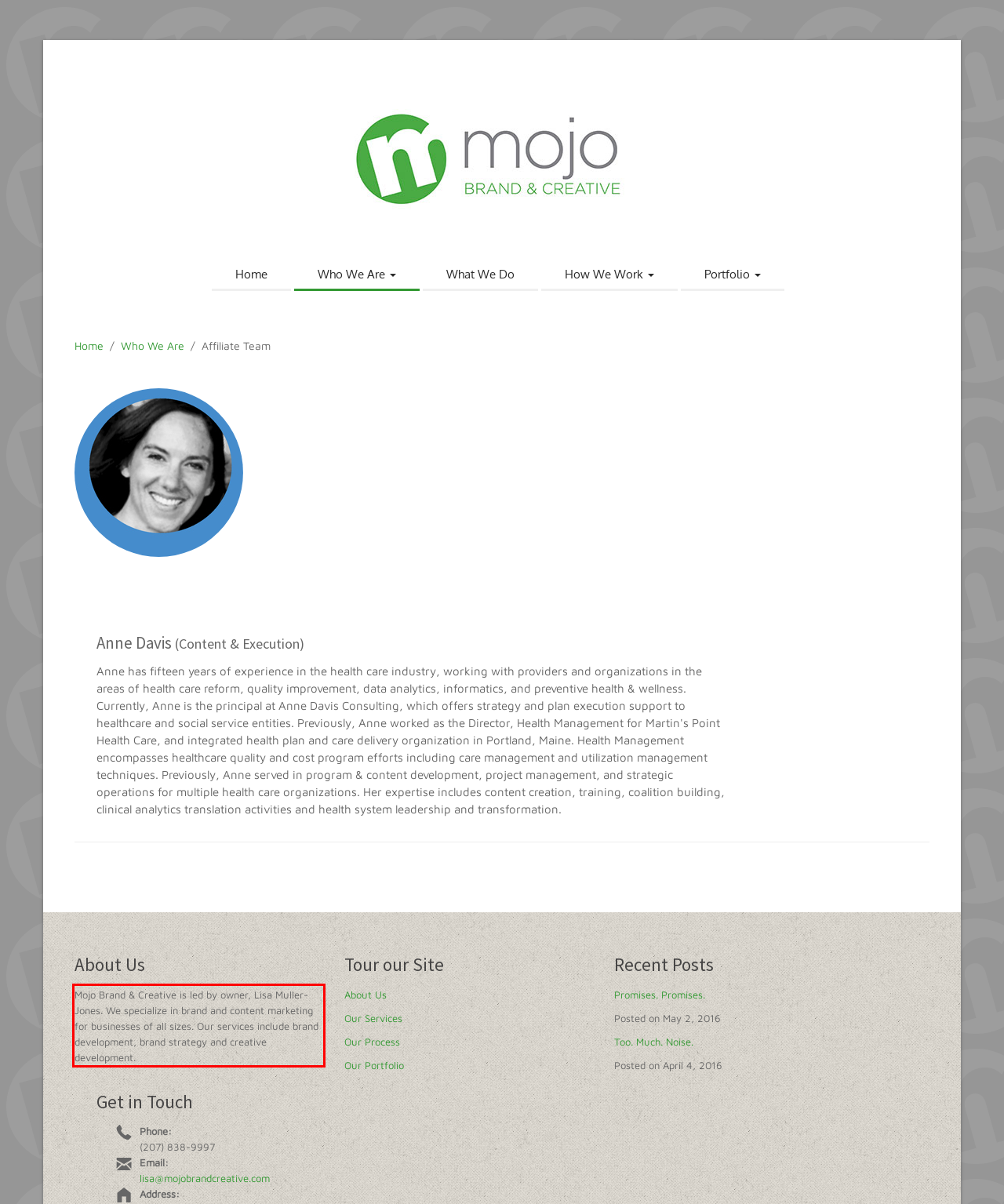Please examine the webpage screenshot containing a red bounding box and use OCR to recognize and output the text inside the red bounding box.

Mojo Brand & Creative is led by owner, Lisa Muller-Jones. We specialize in brand and content marketing for businesses of all sizes. Our services include brand development, brand strategy and creative development.